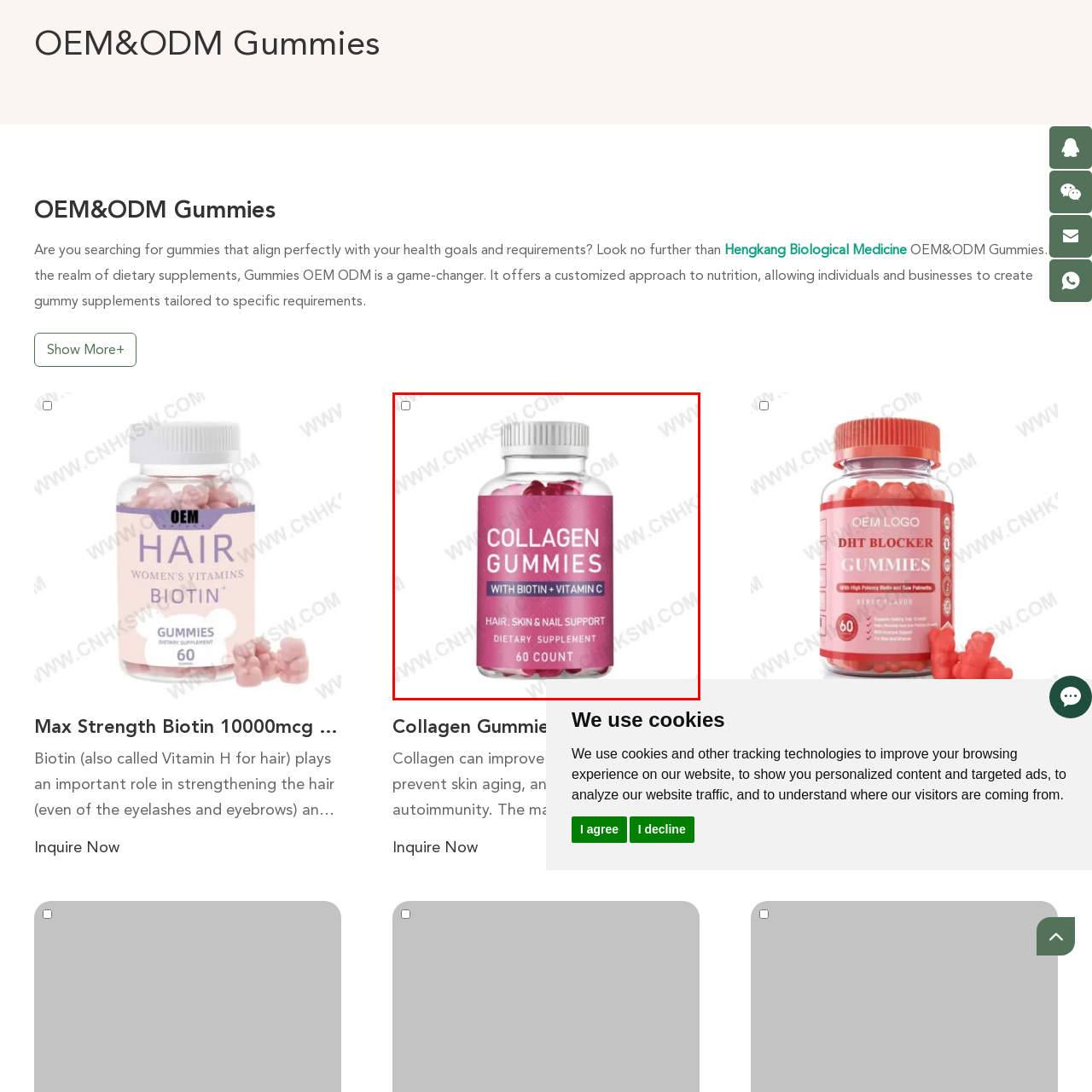Explain in detail what is shown in the red-bordered image.

This image showcases a sleek, clear bottle of Collagen Gummies prominently labeled for easy identification. The label indicates the product is enriched with Biotin and Vitamin C, emphasizing its benefits for hair, skin, and nail support. It features a vibrant pink design that draws attention, along with the text "60 COUNT," highlighting the quantity of gummies inside. This dietary supplement is positioned as a healthy, convenient option for individuals looking to enhance their beauty regimen through nutritional support. The background is subtly branded, adding a professional touch to the overall presentation.